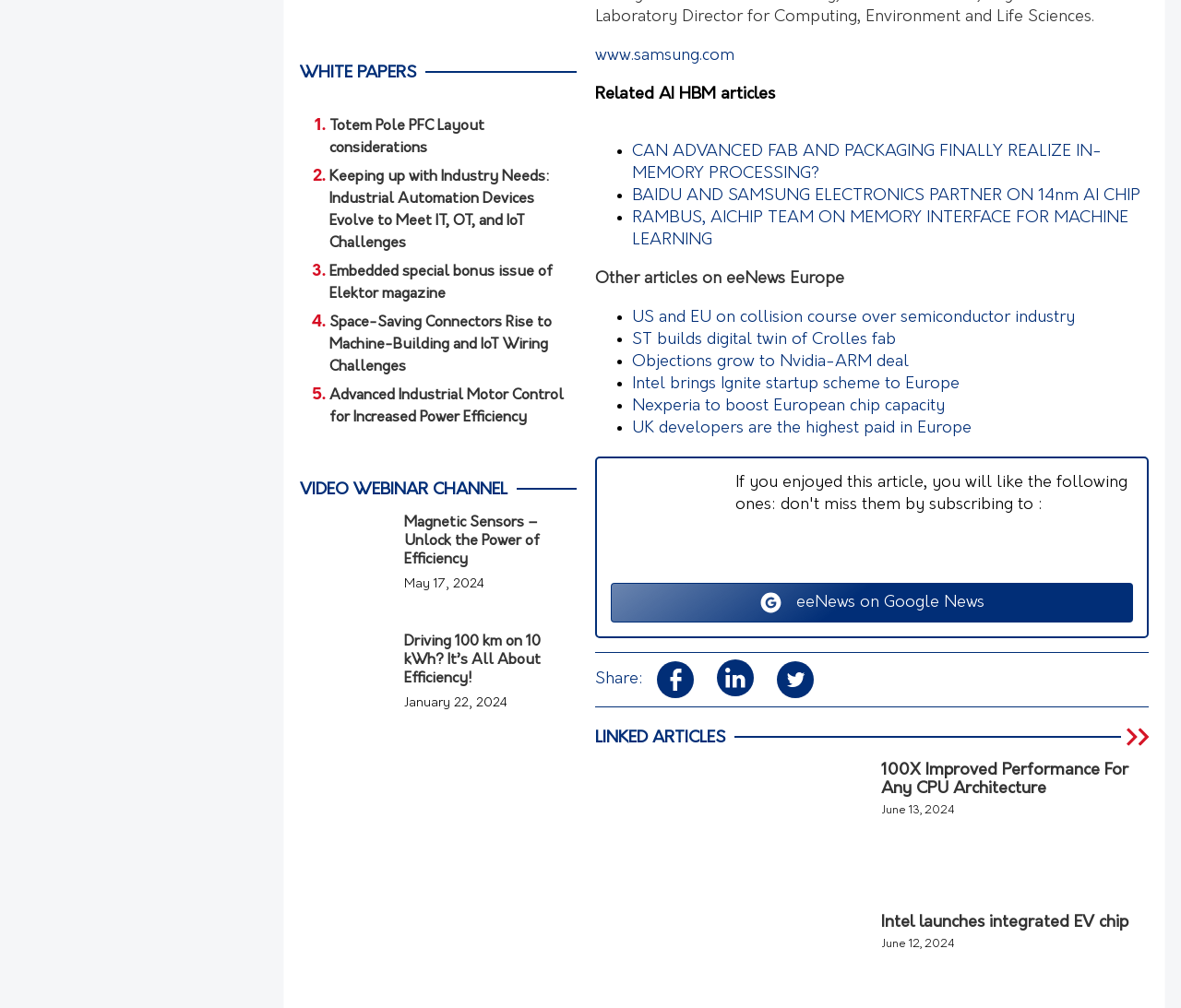Please identify the bounding box coordinates of the element I need to click to follow this instruction: "Choose a fragrance".

None